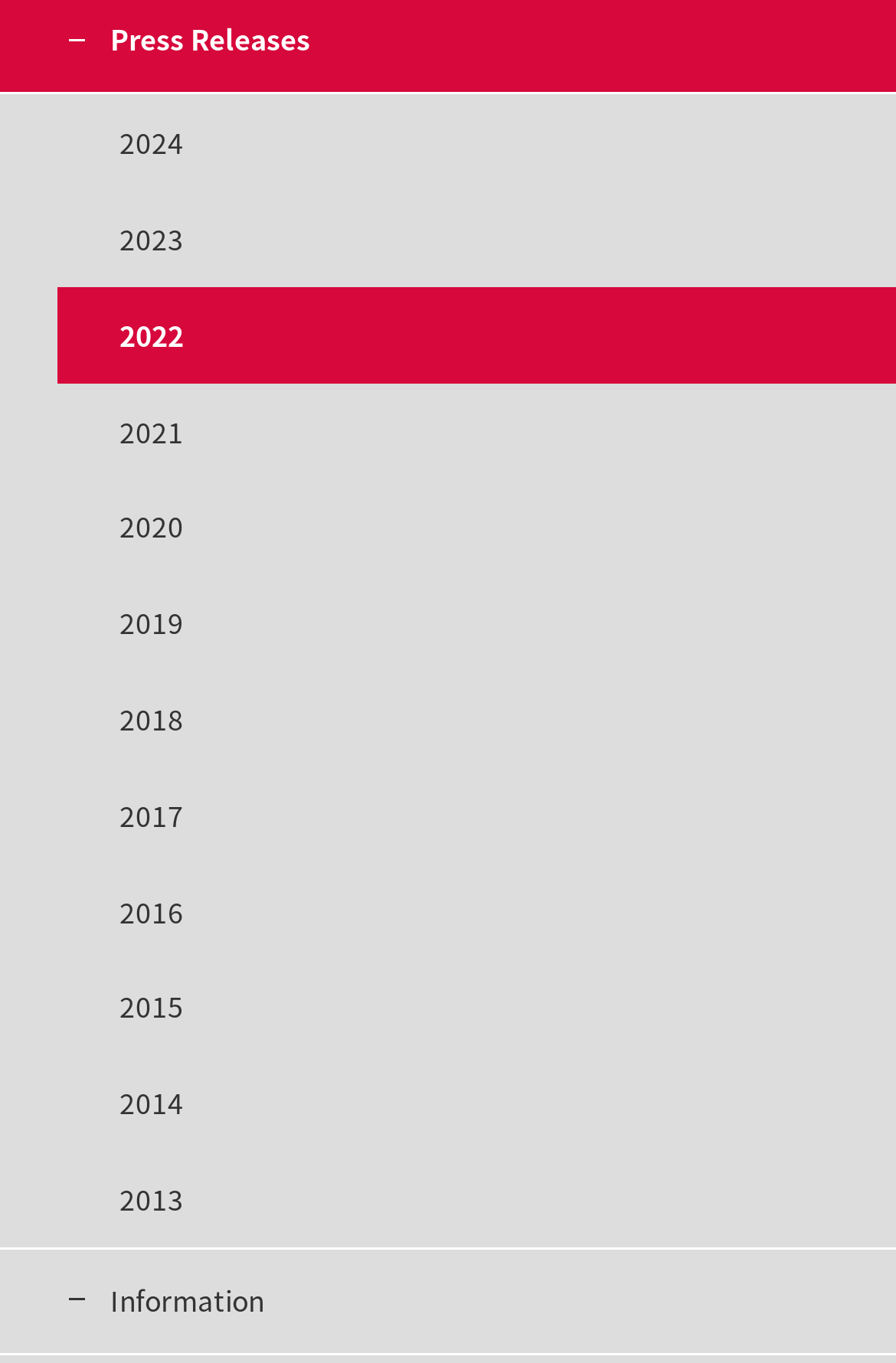Give a one-word or short-phrase answer to the following question: 
How are the years listed on the webpage organized?

In descending order